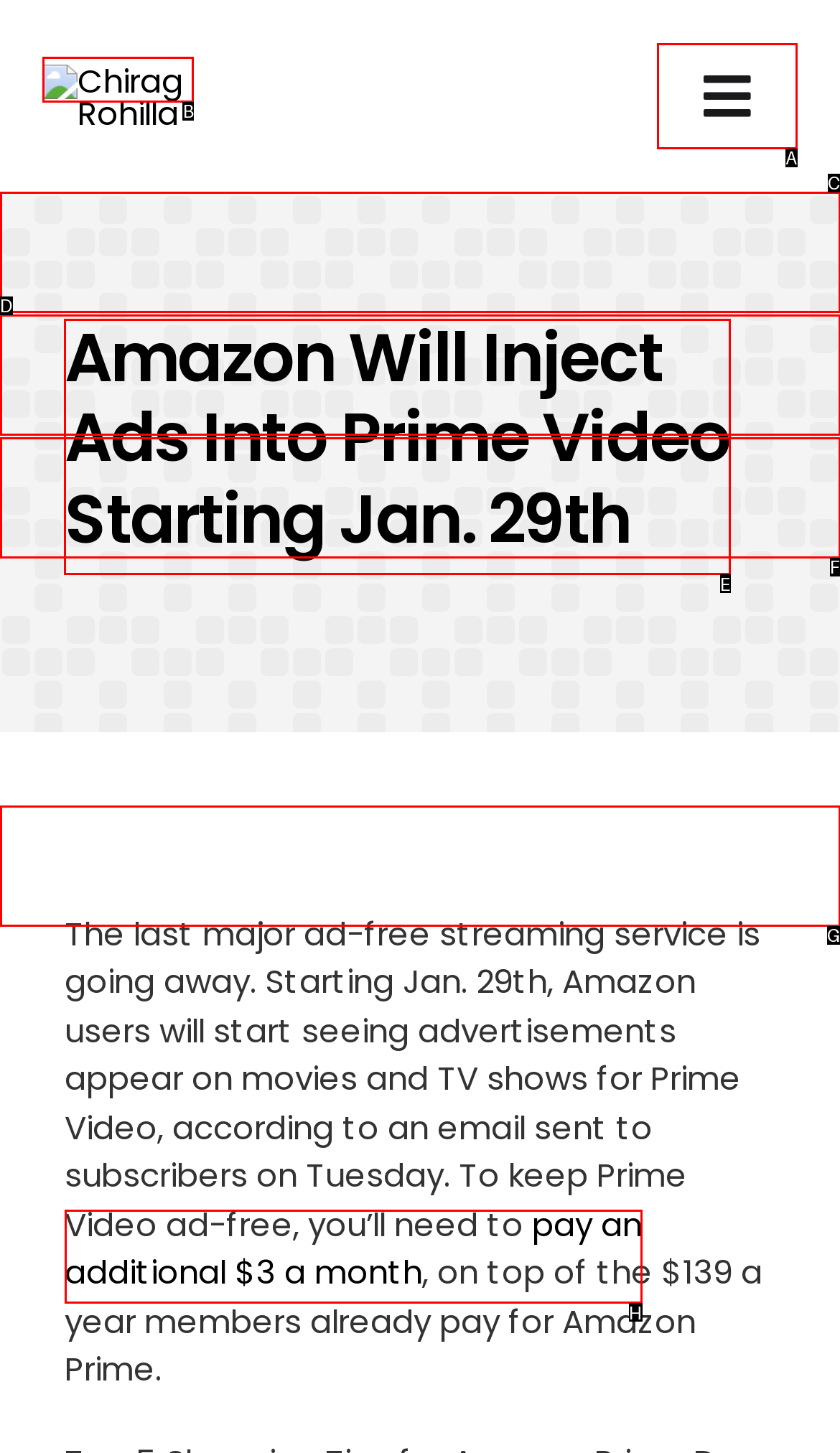Indicate which red-bounded element should be clicked to perform the task: Go to the HOME page Answer with the letter of the correct option.

C